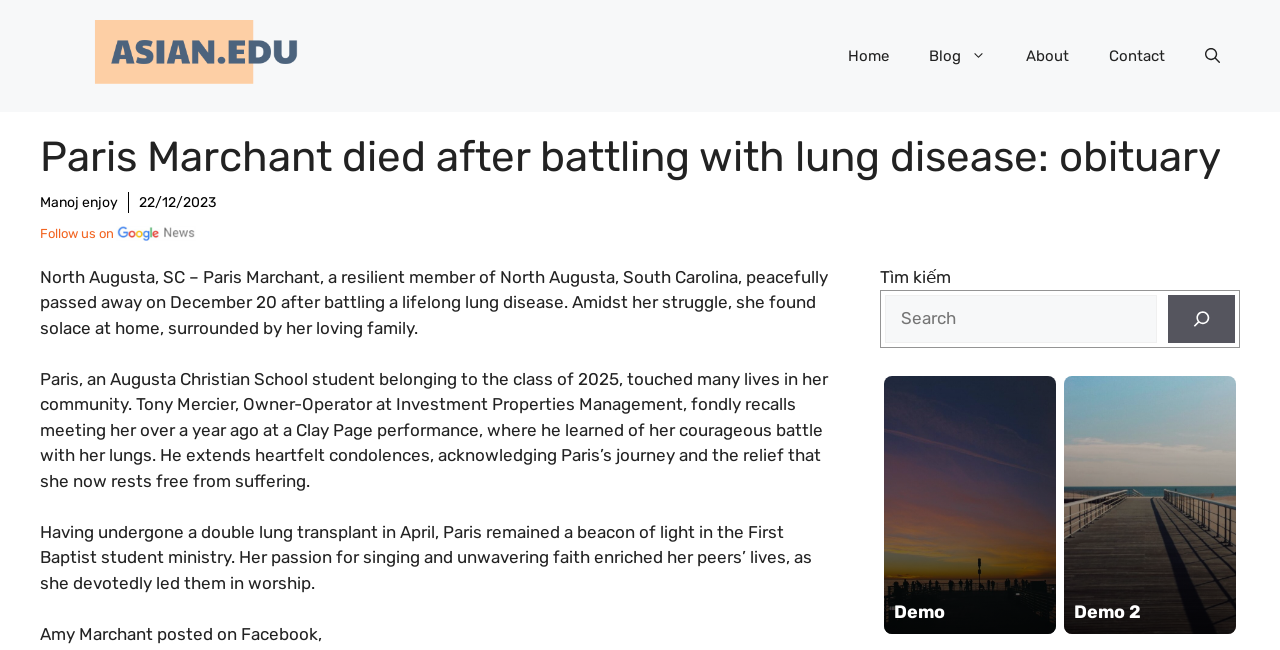Answer the question in a single word or phrase:
What did Paris undergo in April?

Double lung transplant